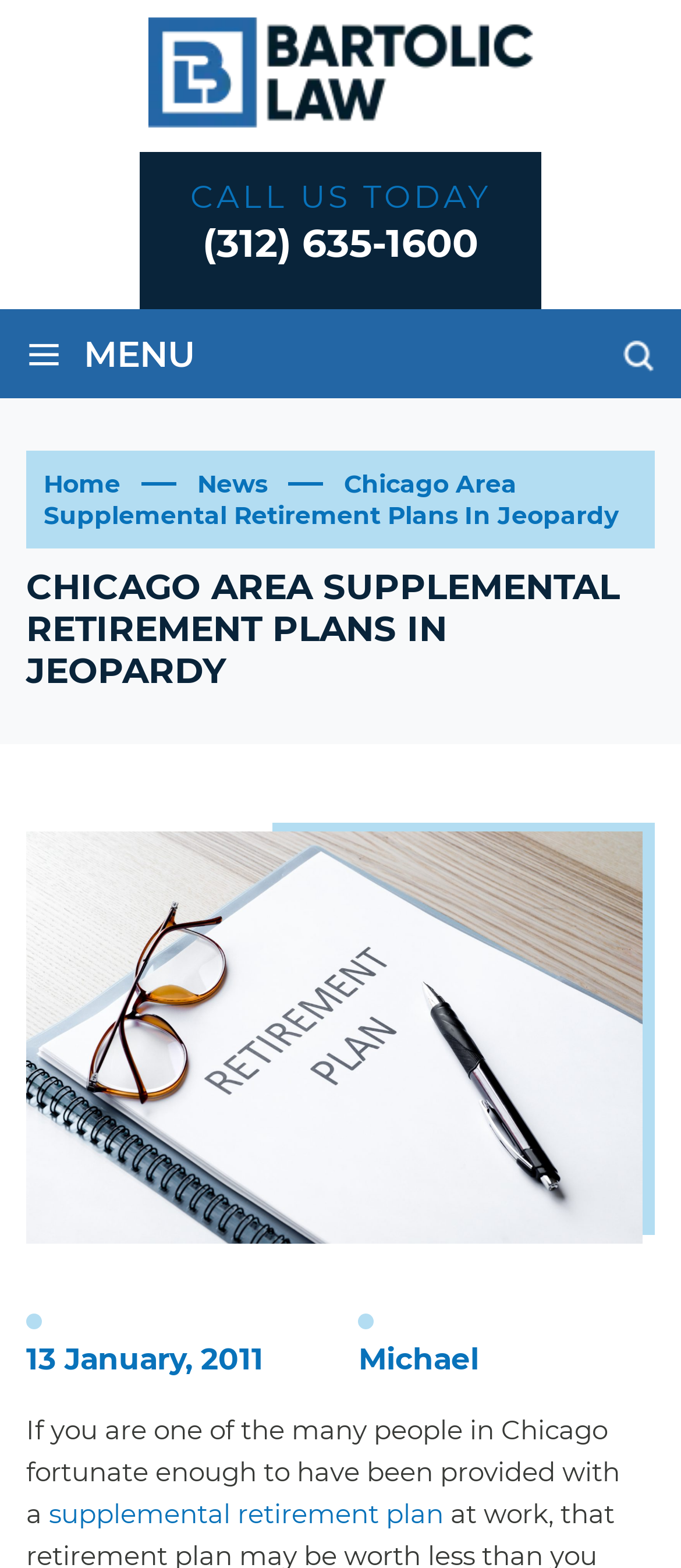Offer an in-depth caption of the entire webpage.

The webpage appears to be a law firm's website, specifically focused on Chicago area supplemental retirement plans. At the top, there is a search bar with a search button to the right, accompanied by a "MENU" text and an icon. Below this, a prominent heading "CALL US TODAY" is displayed, along with a phone number "(312) 635-1600" to the right.

On the left side, there is a navigation menu with links to "Home" and "News". The main content of the page is headed by a title "CHICAGO AREA SUPPLEMENTAL RETIREMENT PLANS IN JEOPARDY", which is also the title of the webpage. Below this, there is a subheading with the date "13 January, 2011" and the author's name "Michael".

The main text of the page starts with a paragraph discussing supplemental retirement plans in Chicago, with a link to the phrase "supplemental retirement plan" within the text. The text appears to be an article or blog post discussing the topic. There are no images on the page.